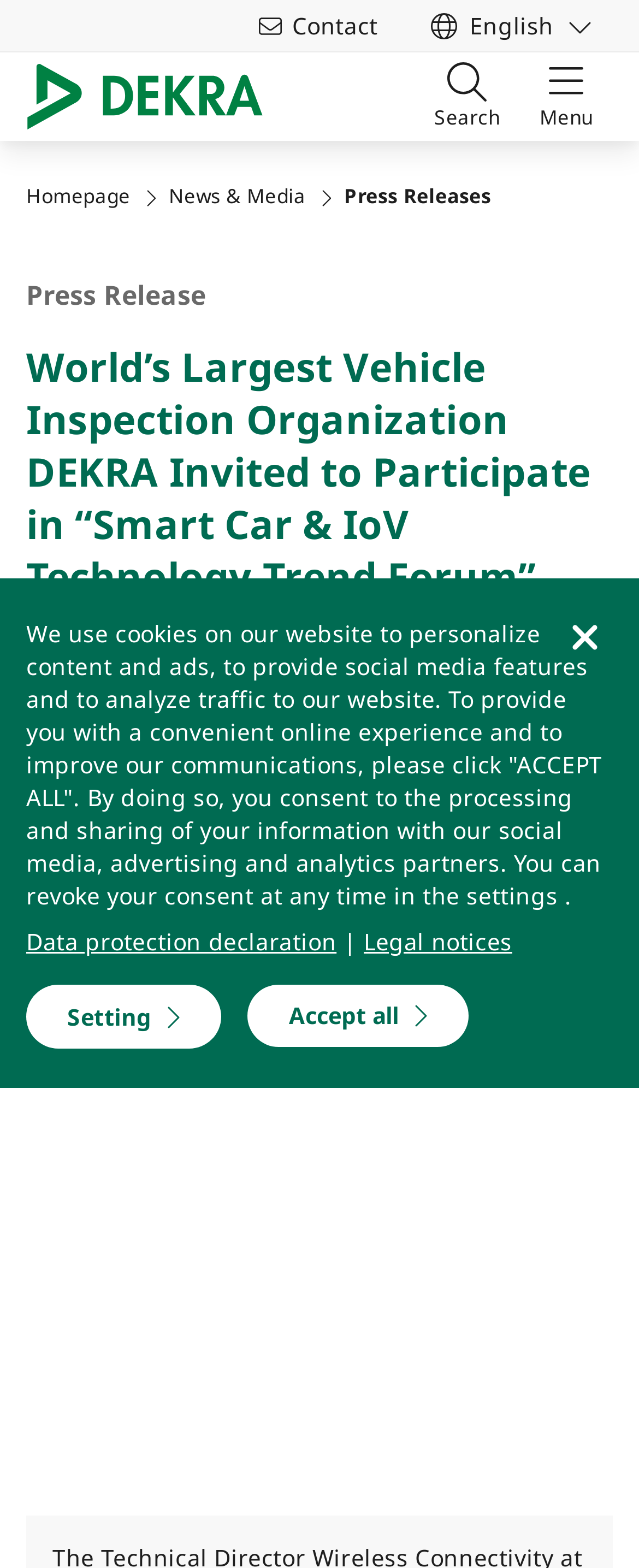What is the topic of the news article on the webpage?
Based on the visual content, answer with a single word or a brief phrase.

Vehicle Inspection